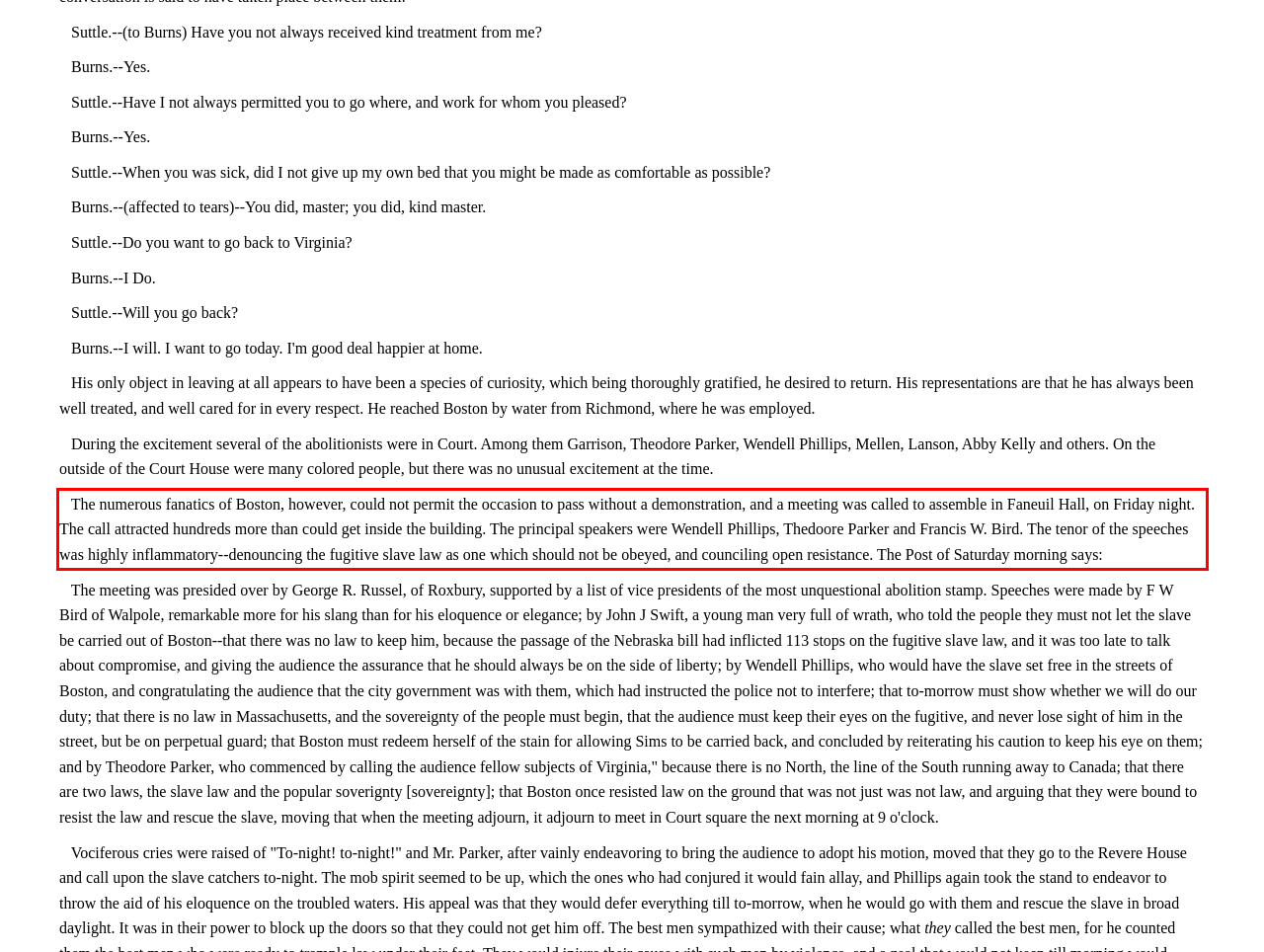Please examine the screenshot of the webpage and read the text present within the red rectangle bounding box.

The numerous fanatics of Boston, however, could not permit the occasion to pass without a demonstration, and a meeting was called to assemble in Faneuil Hall, on Friday night. The call attracted hundreds more than could get inside the building. The principal speakers were Wendell Phillips, Thedoore Parker and Francis W. Bird. The tenor of the speeches was highly inflammatory--denouncing the fugitive slave law as one which should not be obeyed, and counciling open resistance. The Post of Saturday morning says: